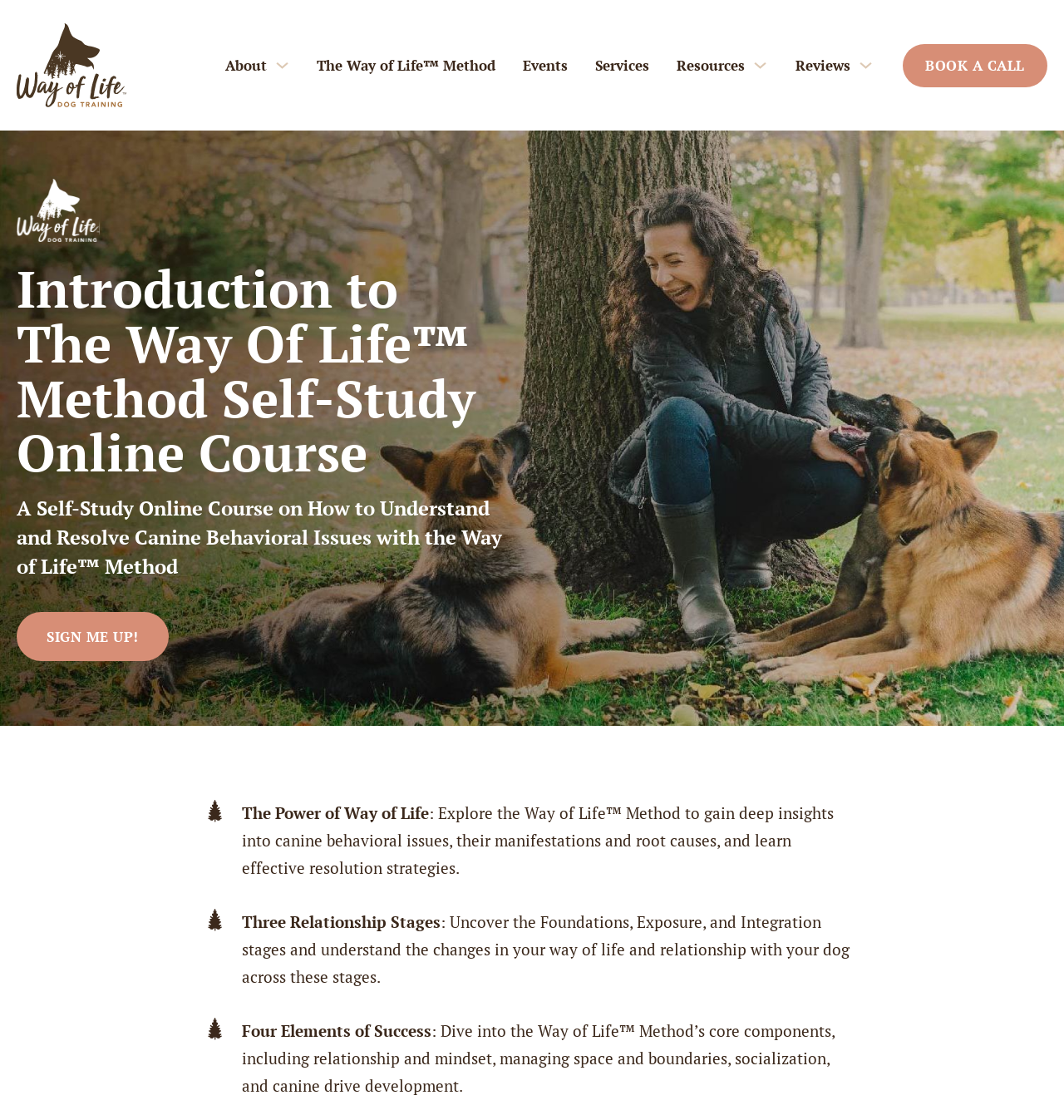Generate an in-depth caption that captures all aspects of the webpage.

The webpage is about the Way of Life™ Dog Training Self Study Course. At the top left corner, there is a logo of WOLDT. Below the logo, there is a navigation menu with links to "About", "The Way of Life™ Method", "Events", "Services", "Resources", and "Reviews". Each of these links has a corresponding sub-menu button next to it.

On the right side of the navigation menu, there is a prominent call-to-action button "BOOK A CALL". Below the navigation menu, there is a heading that introduces the self-study online course, followed by a brief description of the course.

The main content of the webpage is divided into three sections, each with a heading and a descriptive paragraph. The first section is about "The Power of Way of Life", which discusses the Way of Life™ Method and its benefits. The second section is about "Three Relationship Stages", which explains the different stages of the relationship between the dog owner and their dog. The third section is about "Four Elements of Success", which outlines the core components of the Way of Life™ Method.

Throughout the webpage, there are several images, including a footer logo at the bottom left corner. There are also several buttons and links, including a "SIGN ME UP!" button at the bottom left corner. Overall, the webpage provides an overview of the Way of Life™ Dog Training Self Study Course and its benefits.